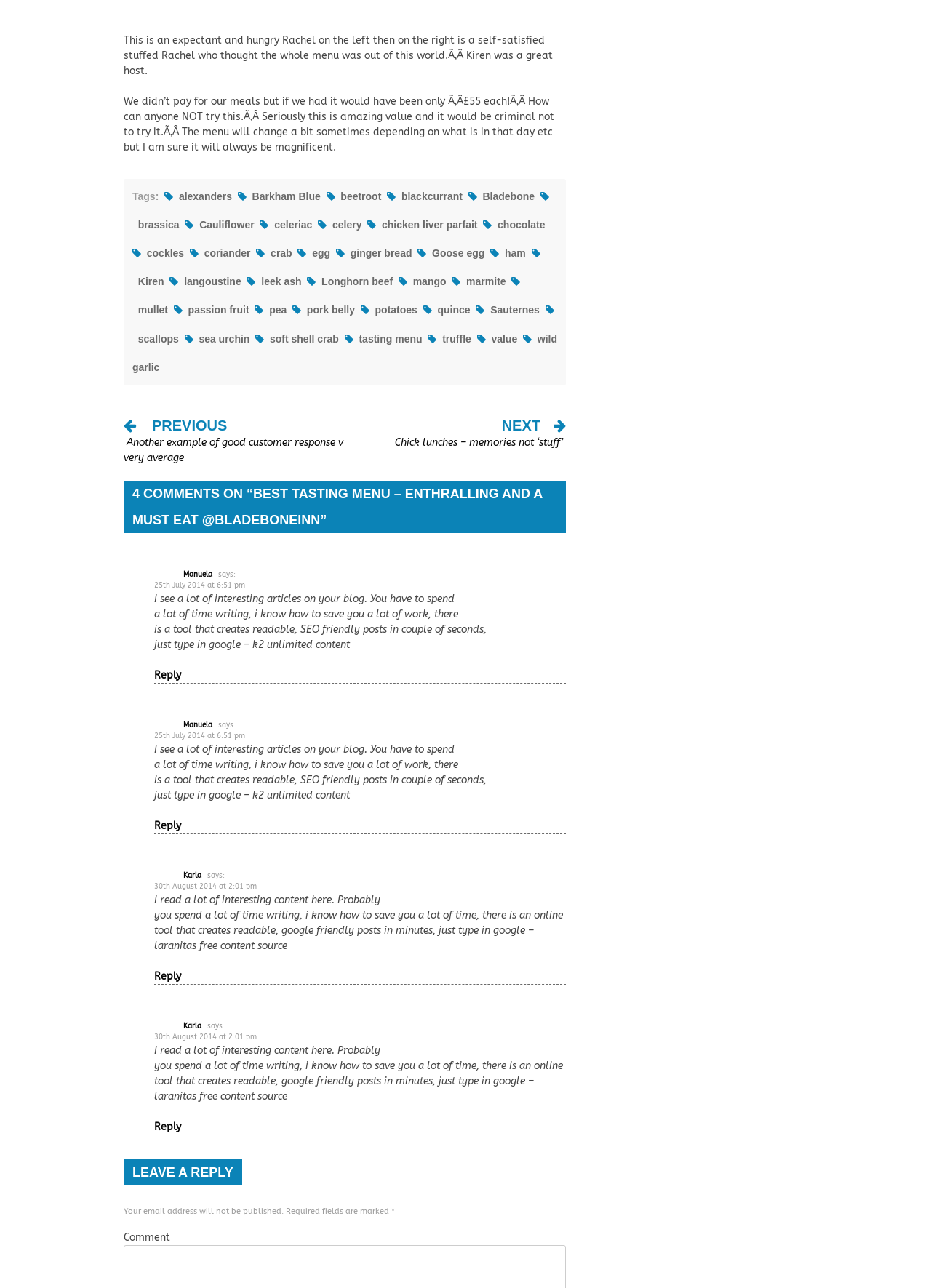Please identify the bounding box coordinates of the element's region that needs to be clicked to fulfill the following instruction: "Click on the link to read about Bladebone". The bounding box coordinates should consist of four float numbers between 0 and 1, i.e., [left, top, right, bottom].

[0.518, 0.148, 0.574, 0.157]